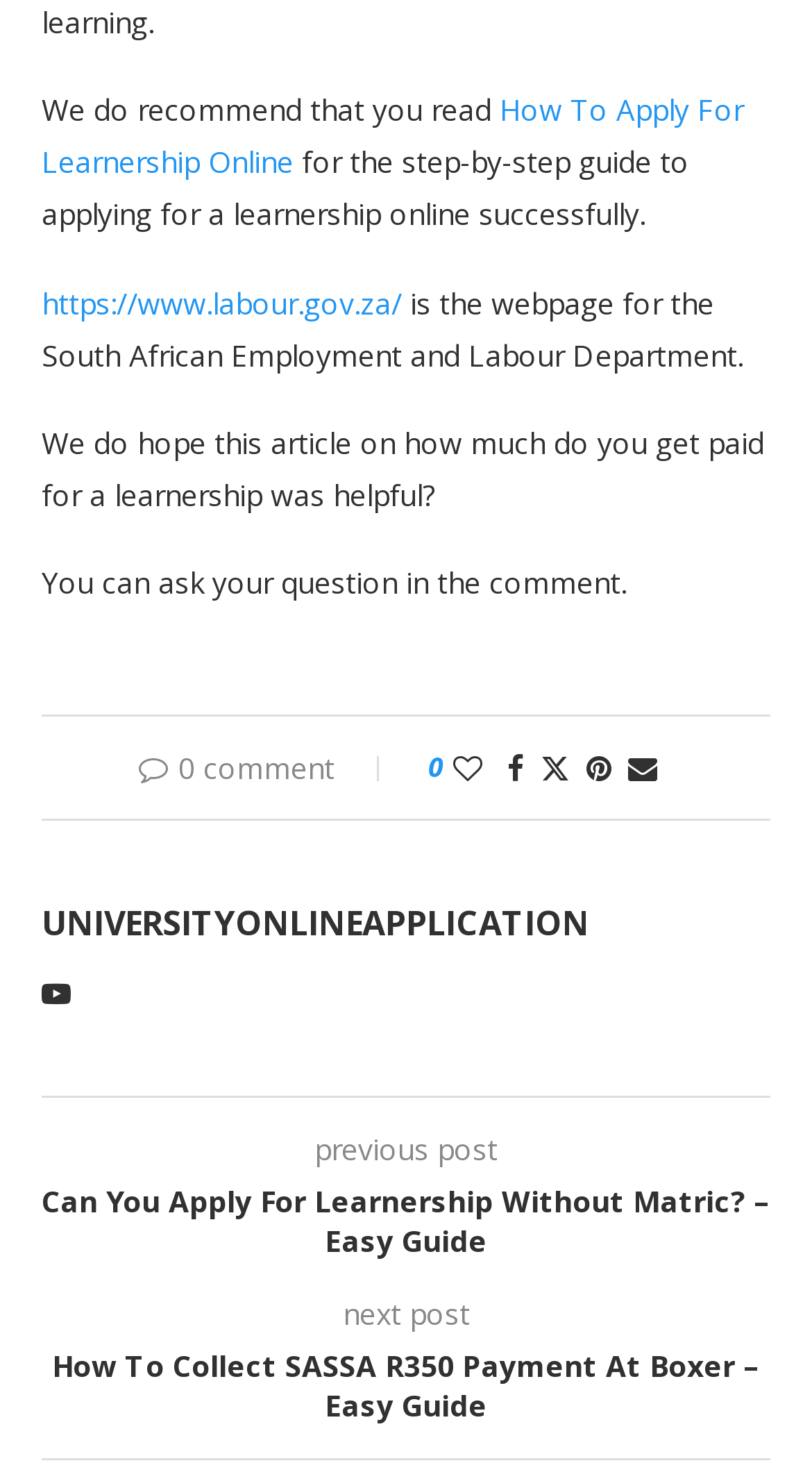What is the title of the previous post?
We need a detailed and exhaustive answer to the question. Please elaborate.

The title of the previous post is 'Can You Apply For Learnership Without Matric? – Easy Guide', which can be found at the bottom of the page in the 'previous post' section.